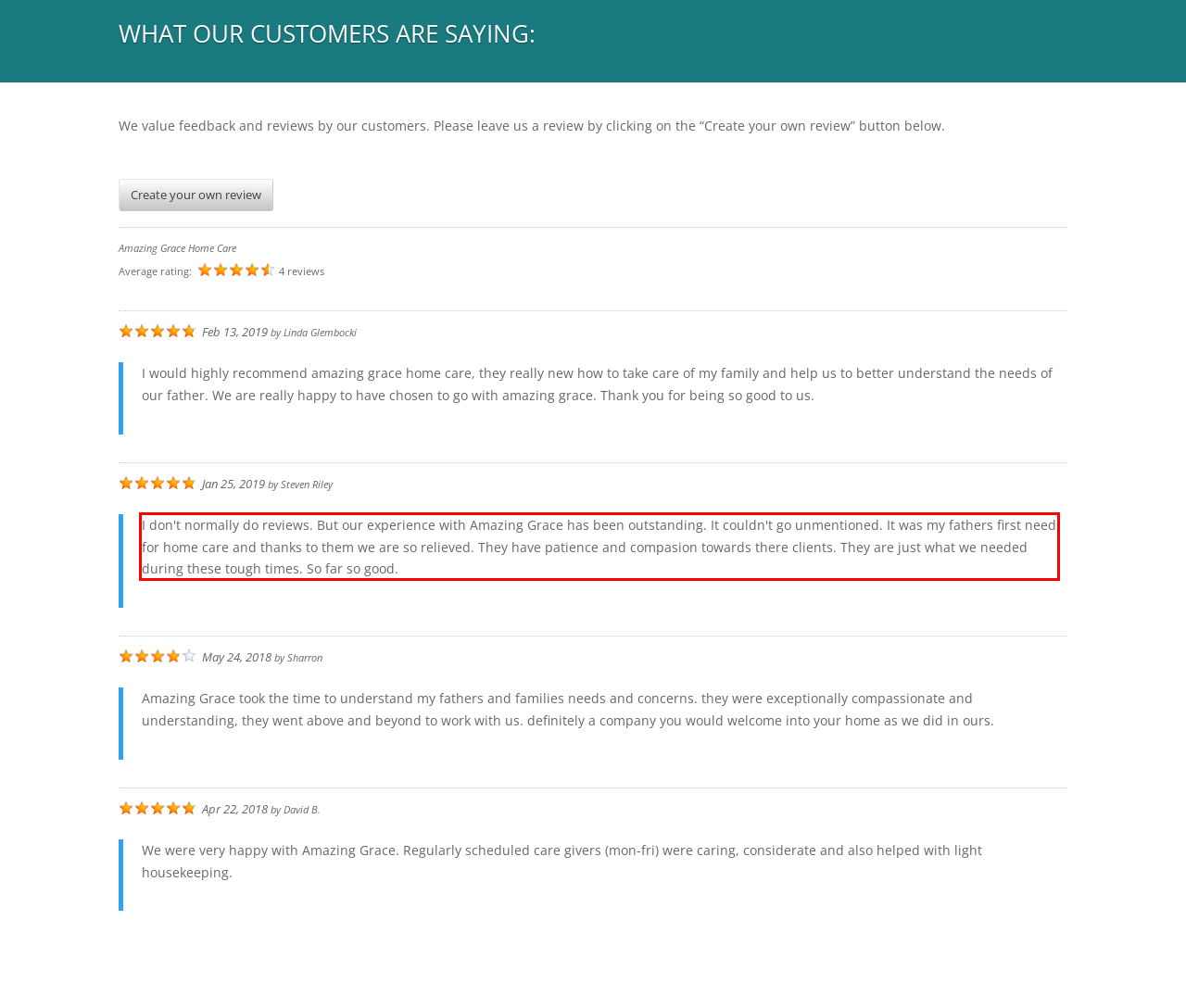In the screenshot of the webpage, find the red bounding box and perform OCR to obtain the text content restricted within this red bounding box.

I don't normally do reviews. But our experience with Amazing Grace has been outstanding. It couldn't go unmentioned. It was my fathers first need for home care and thanks to them we are so relieved. They have patience and compasion towards there clients. They are just what we needed during these tough times. So far so good.